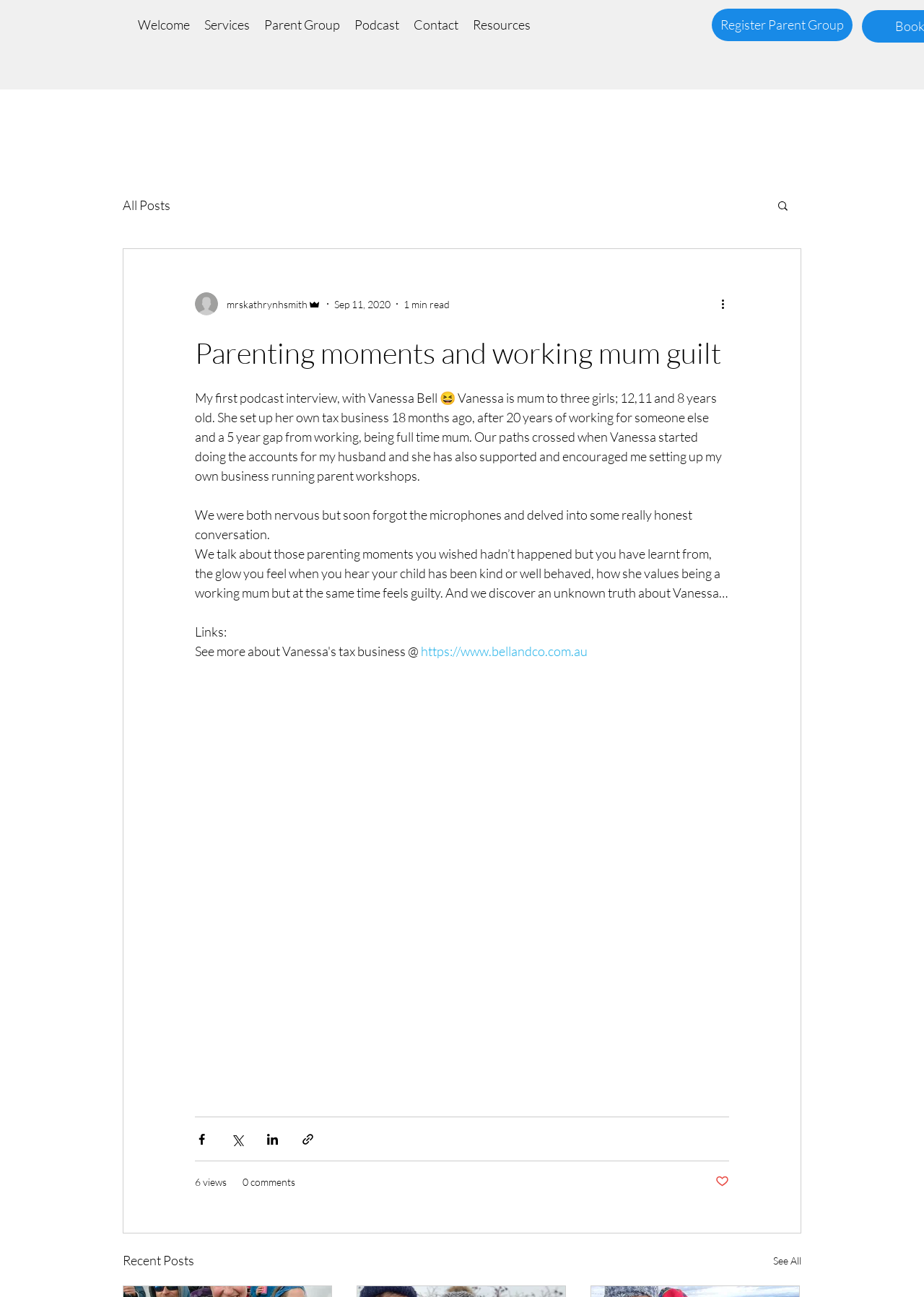Describe the webpage meticulously, covering all significant aspects.

This webpage is about a parenting blog, with a focus on working mothers. At the top, there is a navigation menu with links to different sections of the site, including "Welcome", "Services", "Parent Group", "Podcast", "Contact", and "Resources". Below this, there is a call-to-action button to "Register Parent Group".

The main content of the page is an article about the author's first podcast interview with Vanessa Bell, a mother of three who started her own tax business. The article includes a brief introduction to Vanessa and a summary of their conversation, which covers topics such as parenting moments, working mum guilt, and entrepreneurship.

To the left of the article, there is a sidebar with a writer's picture, the author's name and title, and the date and time the article was published. There is also a "More actions" button with an image of three dots.

The article itself is divided into several paragraphs, with links to external resources and an iframe containing remote content. At the bottom of the article, there are buttons to share the content on Facebook, Twitter, LinkedIn, and via a link. There are also indicators showing the number of views and comments on the post.

Below the article, there is a heading "Recent Posts" with a link to "See All" recent posts.